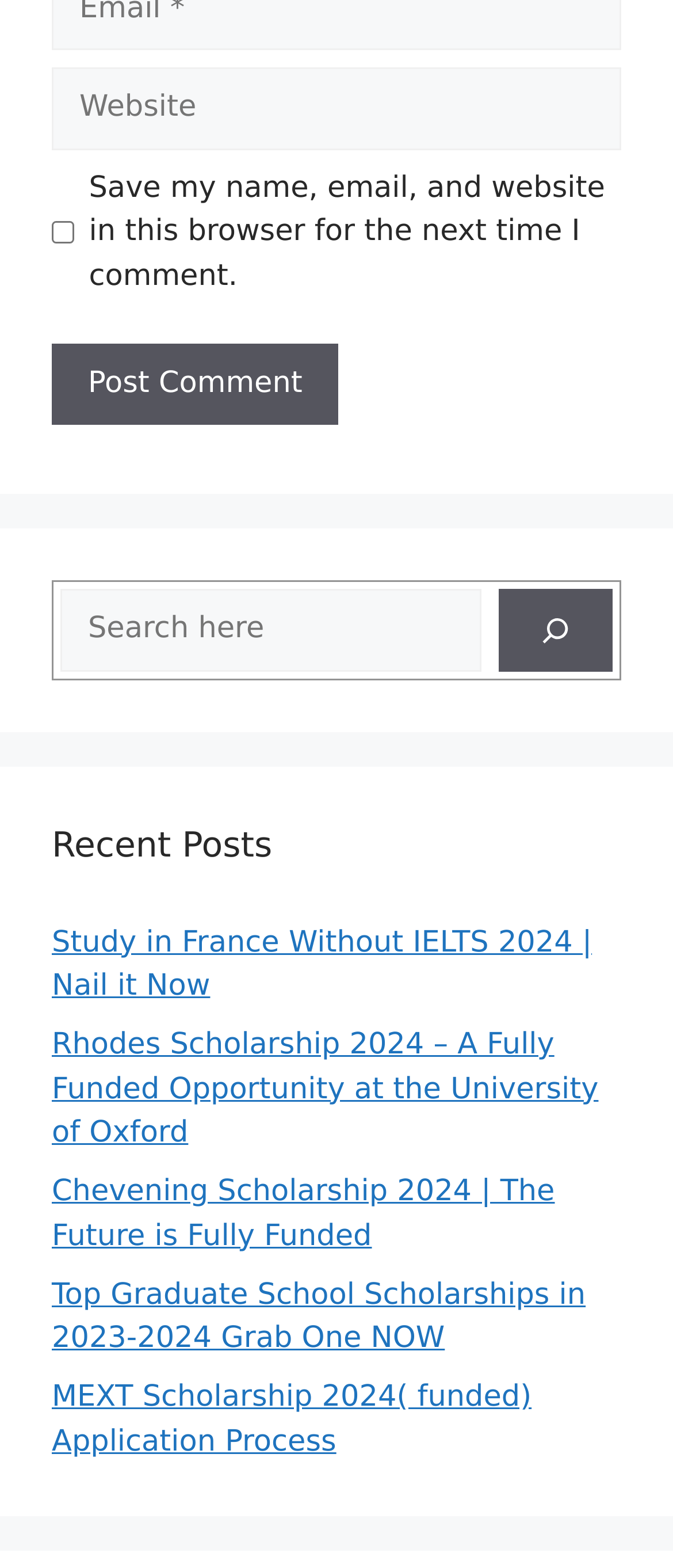Please determine the bounding box of the UI element that matches this description: parent_node: Comment name="url" placeholder="Website". The coordinates should be given as (top-left x, top-left y, bottom-right x, bottom-right y), with all values between 0 and 1.

[0.077, 0.043, 0.923, 0.095]